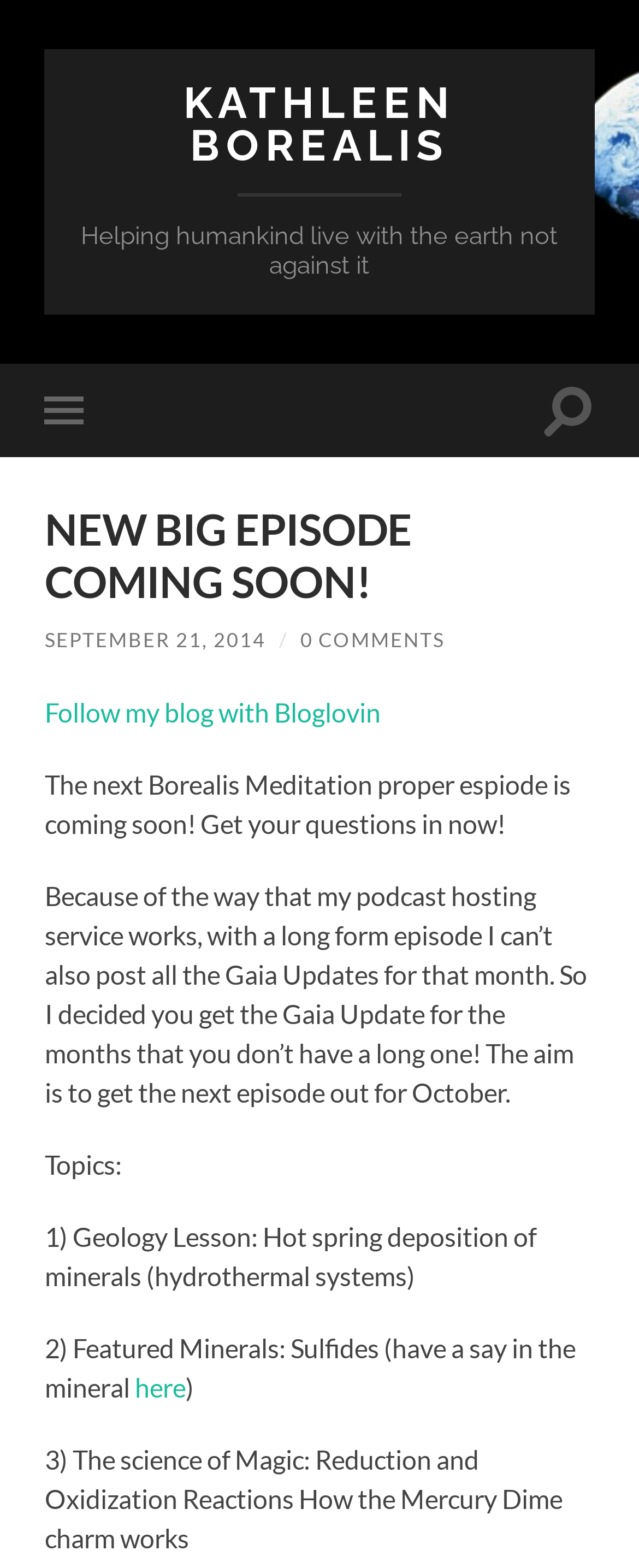Using the description: "Toggle mobile menu", determine the UI element's bounding box coordinates. Ensure the coordinates are in the format of four float numbers between 0 and 1, i.e., [left, top, right, bottom].

[0.07, 0.232, 0.152, 0.292]